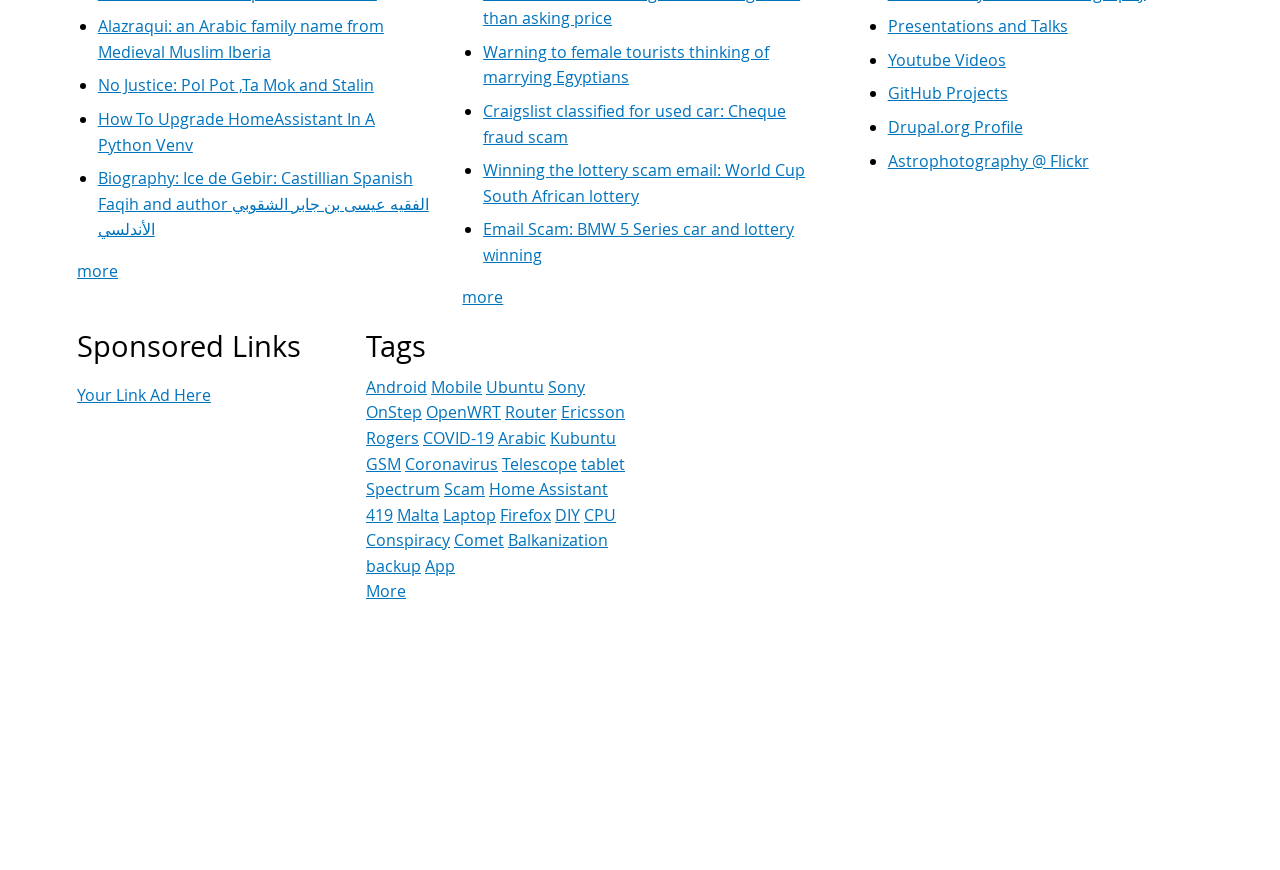What type of content is listed under the 'Presentations and Talks' link?
Look at the screenshot and respond with a single word or phrase.

Speeches